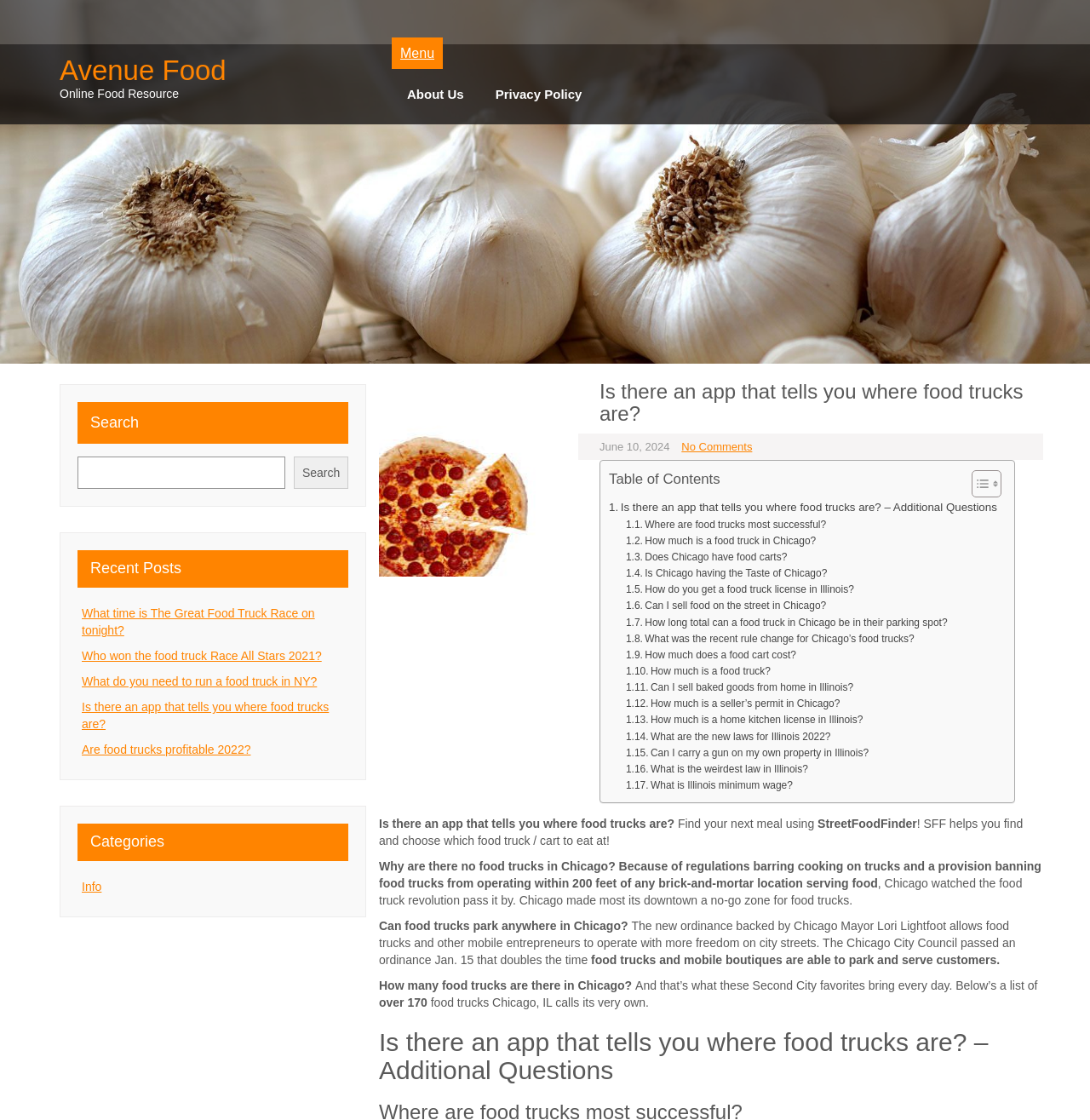Predict the bounding box coordinates of the area that should be clicked to accomplish the following instruction: "Search for food trucks". The bounding box coordinates should consist of four float numbers between 0 and 1, i.e., [left, top, right, bottom].

[0.071, 0.408, 0.262, 0.437]